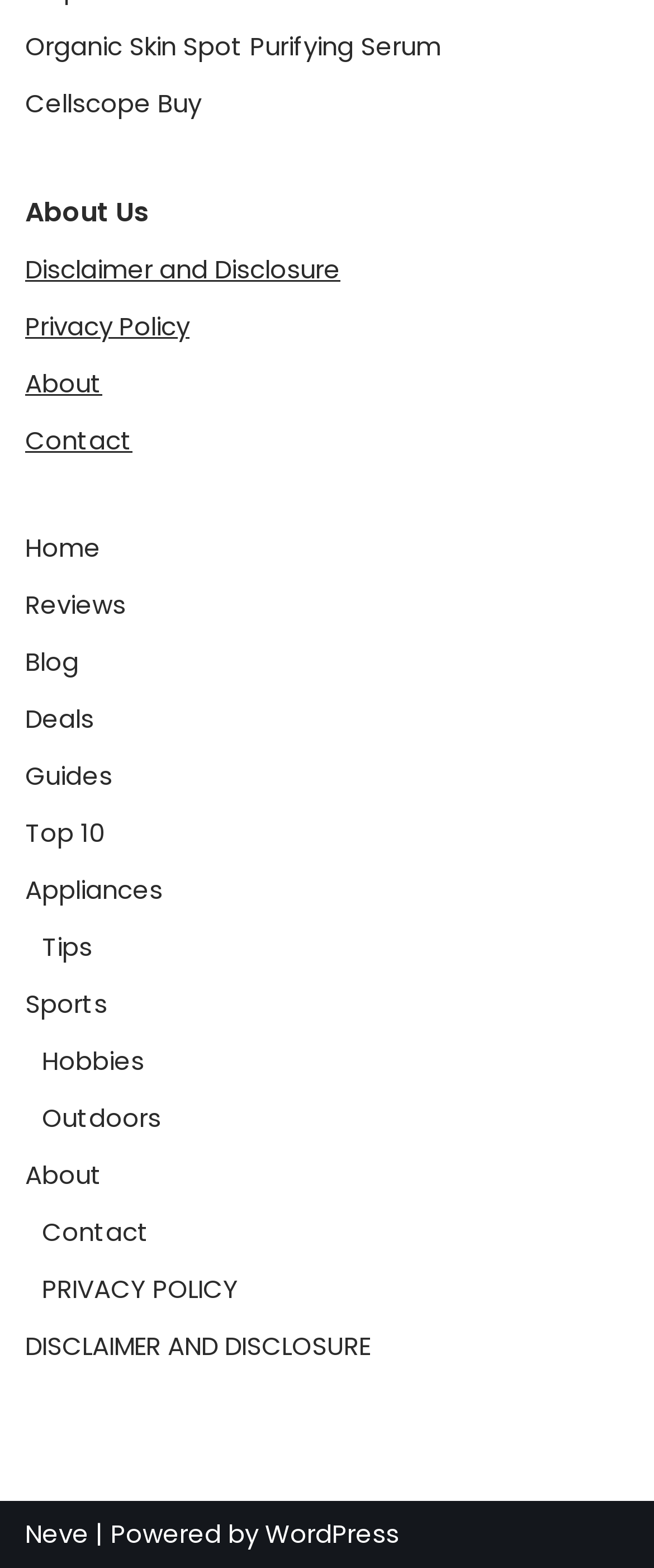Identify the bounding box coordinates of the section to be clicked to complete the task described by the following instruction: "Explore Top 10". The coordinates should be four float numbers between 0 and 1, formatted as [left, top, right, bottom].

[0.038, 0.52, 0.159, 0.543]